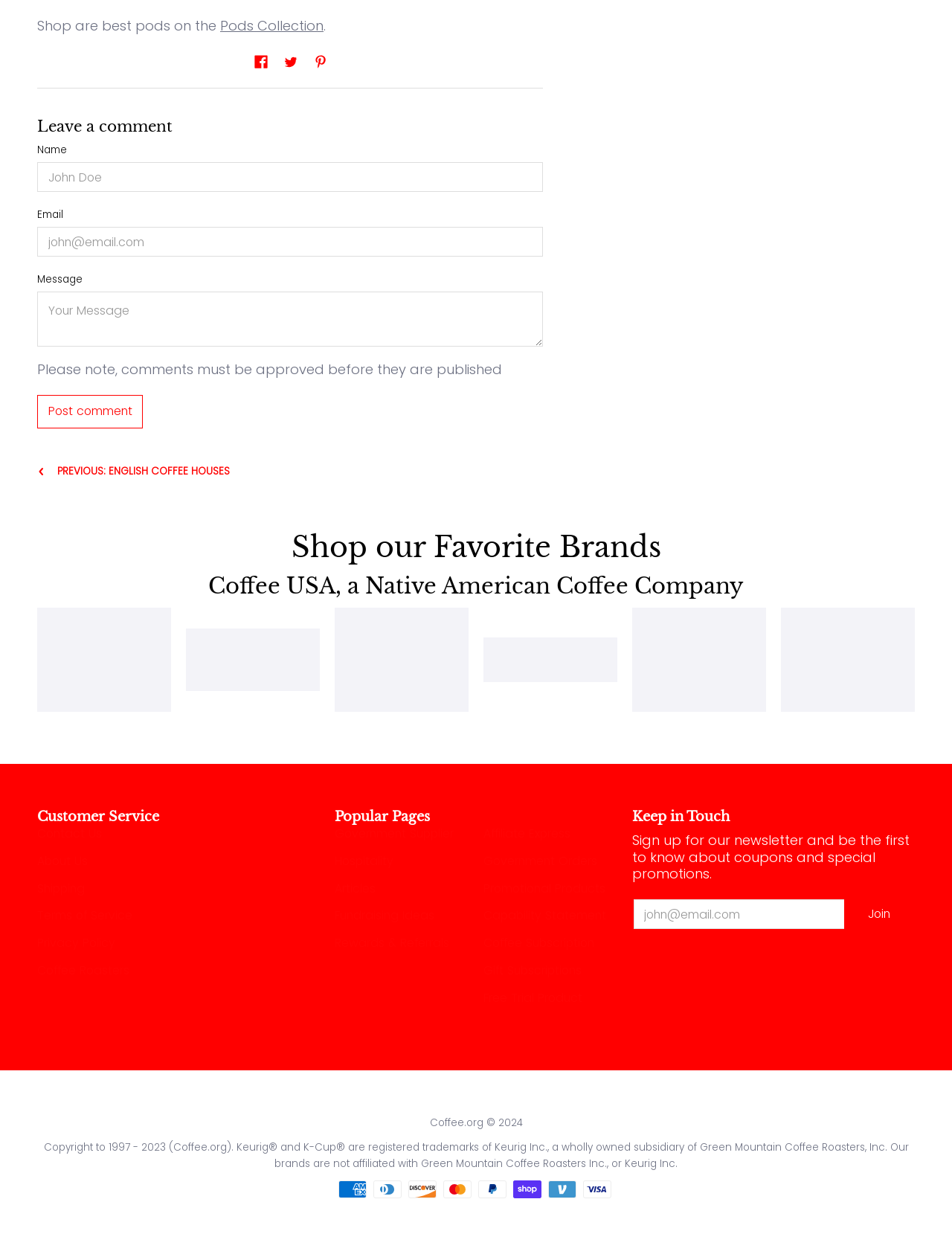Refer to the image and provide a thorough answer to this question:
What payment methods are accepted?

The webpage accepts multiple payment methods, including American Express, Diners Club, Discover, Mastercard, PayPal, Shop Pay, Venmo, and Visa, as indicated by the images of these payment methods at the bottom of the webpage.